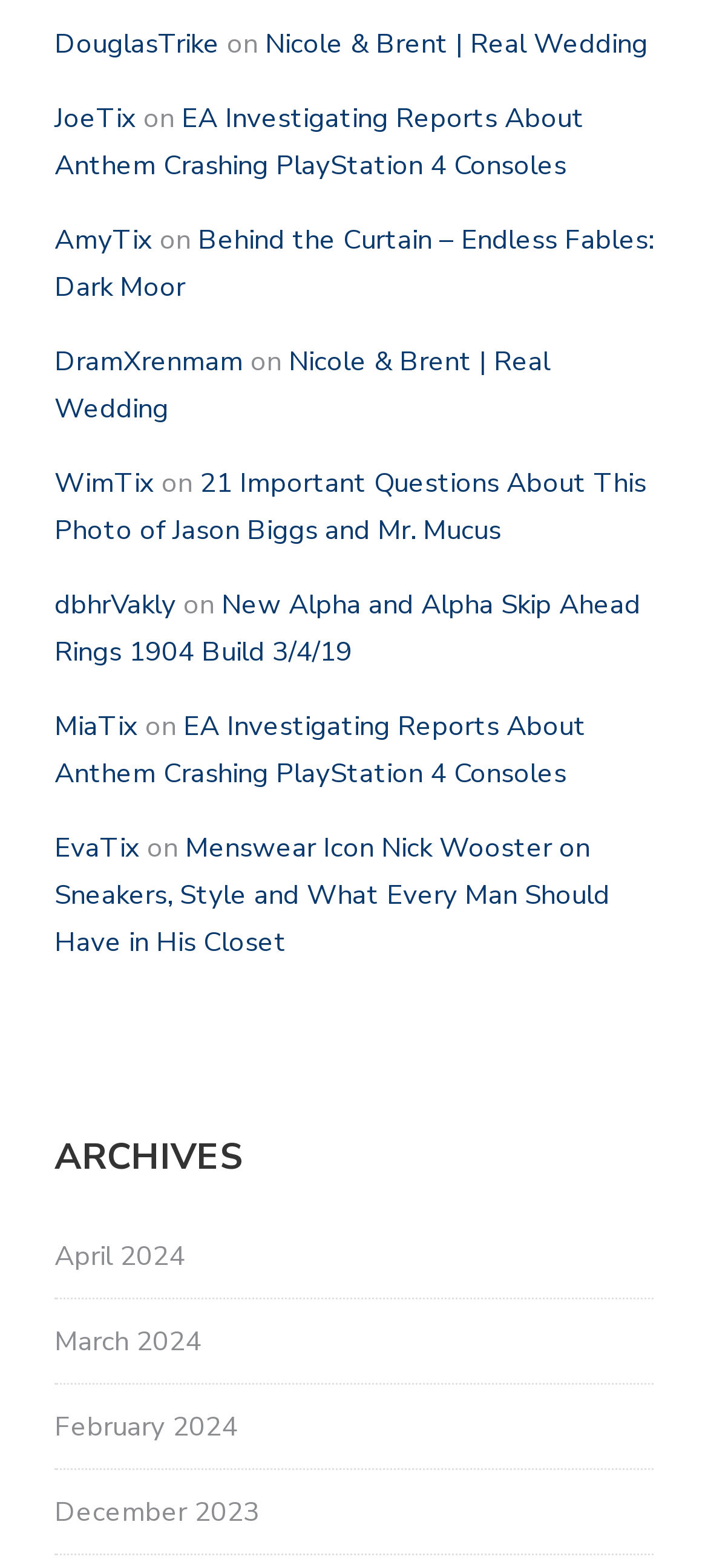Based on the element description, predict the bounding box coordinates (top-left x, top-left y, bottom-right x, bottom-right y) for the UI element in the screenshot: dbhrVakly

[0.077, 0.374, 0.249, 0.397]